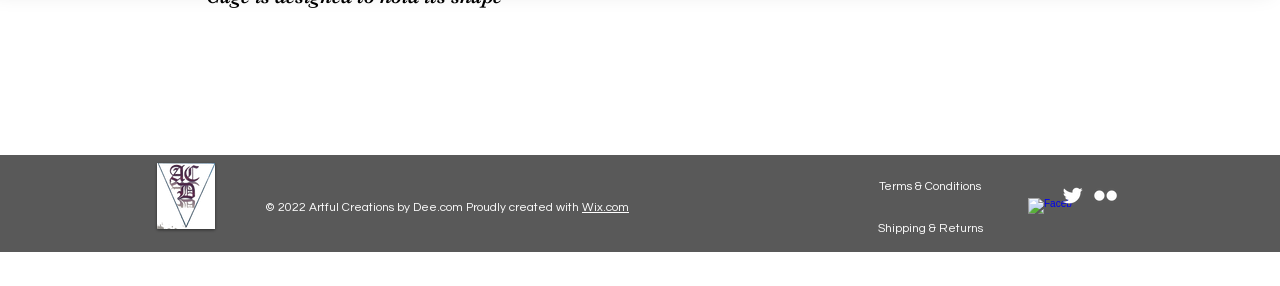Determine the bounding box of the UI component based on this description: "aria-label="Twitter"". The bounding box coordinates should be four float values between 0 and 1, i.e., [left, top, right, bottom].

[0.829, 0.642, 0.847, 0.723]